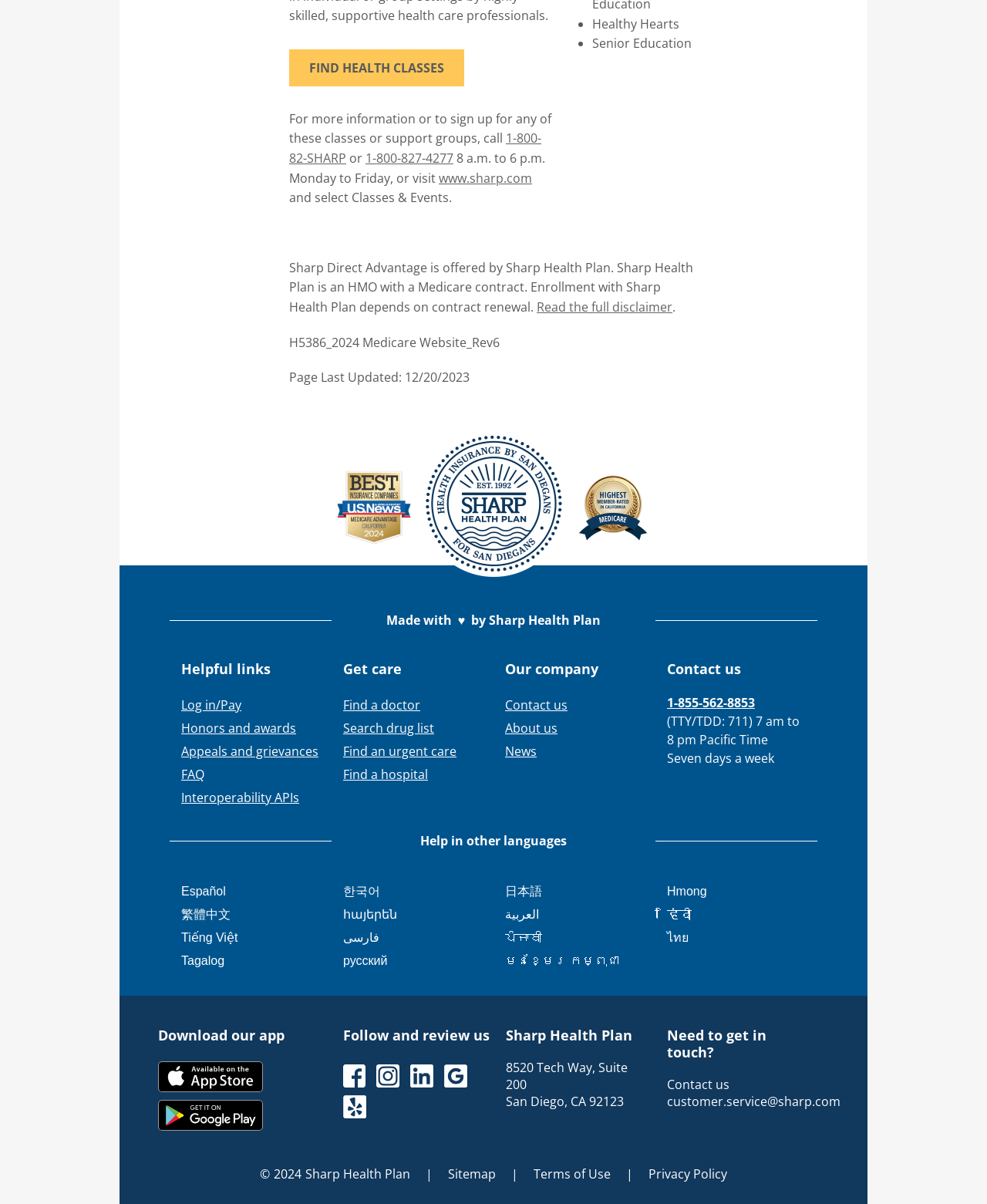Determine the bounding box coordinates in the format (top-left x, top-left y, bottom-right x, bottom-right y). Ensure all values are floating point numbers between 0 and 1. Identify the bounding box of the UI element described by: Interoperability APIs

[0.184, 0.655, 0.303, 0.669]